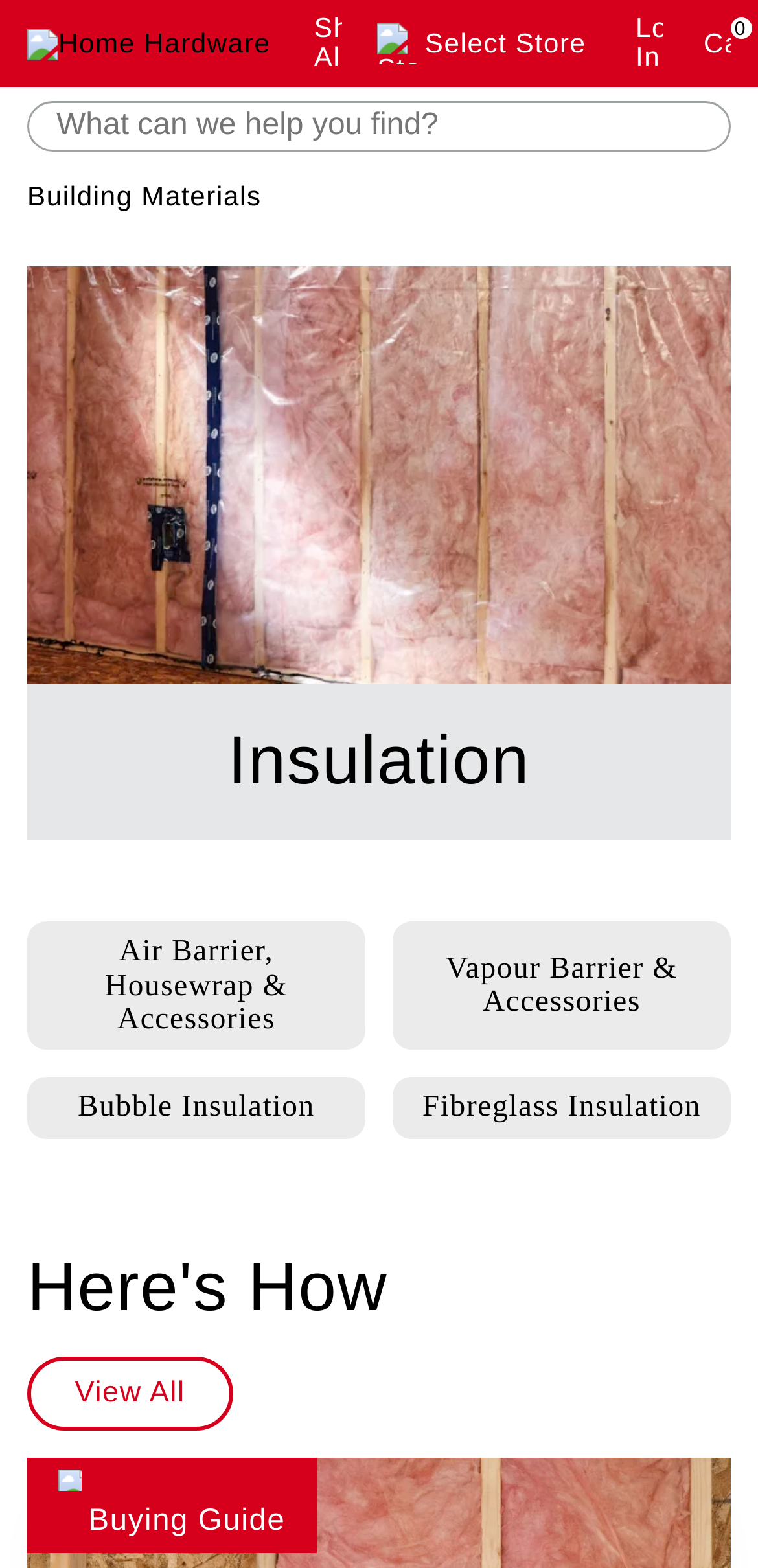Kindly determine the bounding box coordinates for the area that needs to be clicked to execute this instruction: "Select a store location".

[0.498, 0.009, 0.773, 0.047]